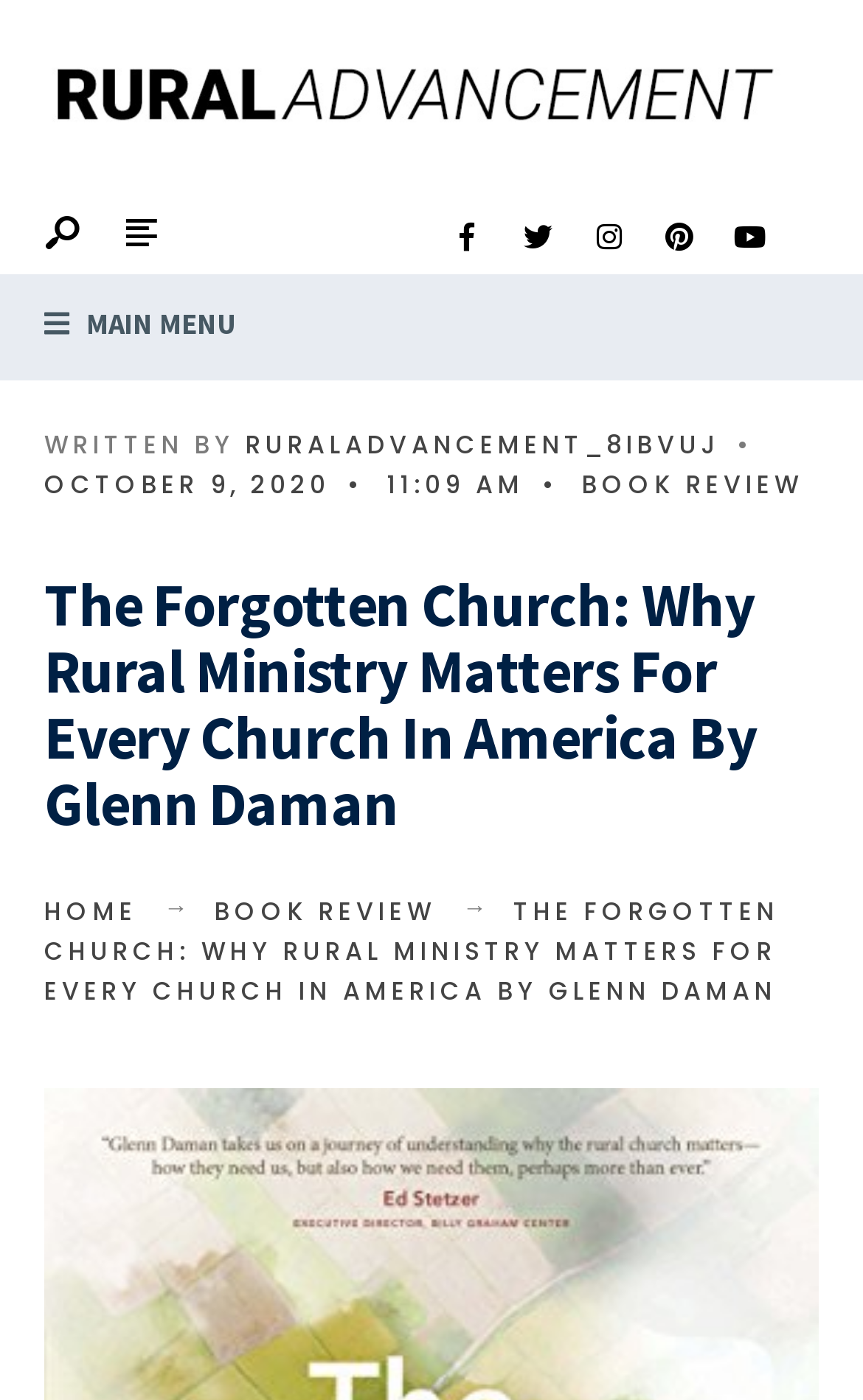Determine the bounding box coordinates of the clickable element to achieve the following action: 'view the main menu'. Provide the coordinates as four float values between 0 and 1, formatted as [left, top, right, bottom].

[0.092, 0.218, 0.274, 0.244]